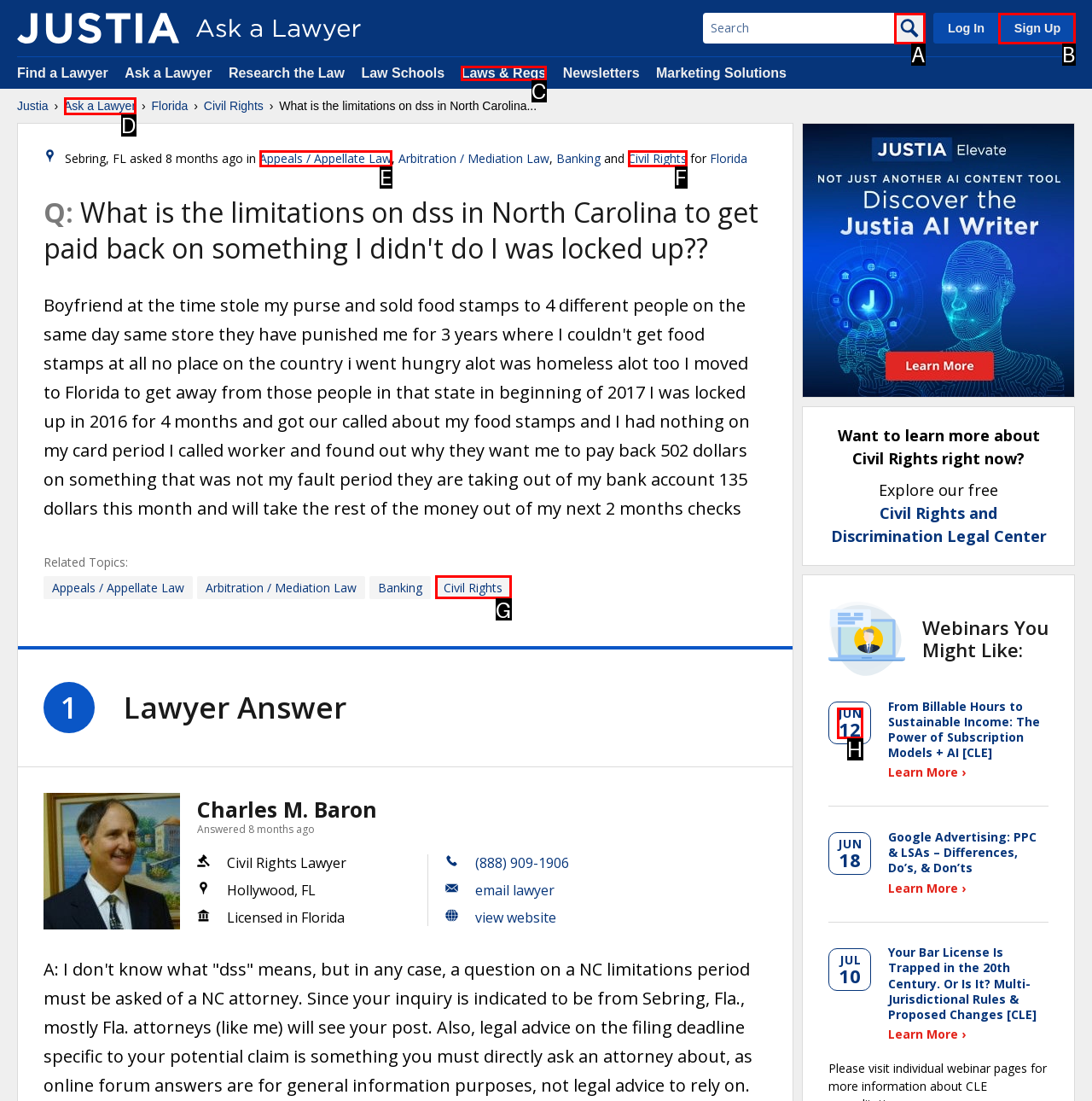Match the description: Jun 12 to the appropriate HTML element. Respond with the letter of your selected option.

H